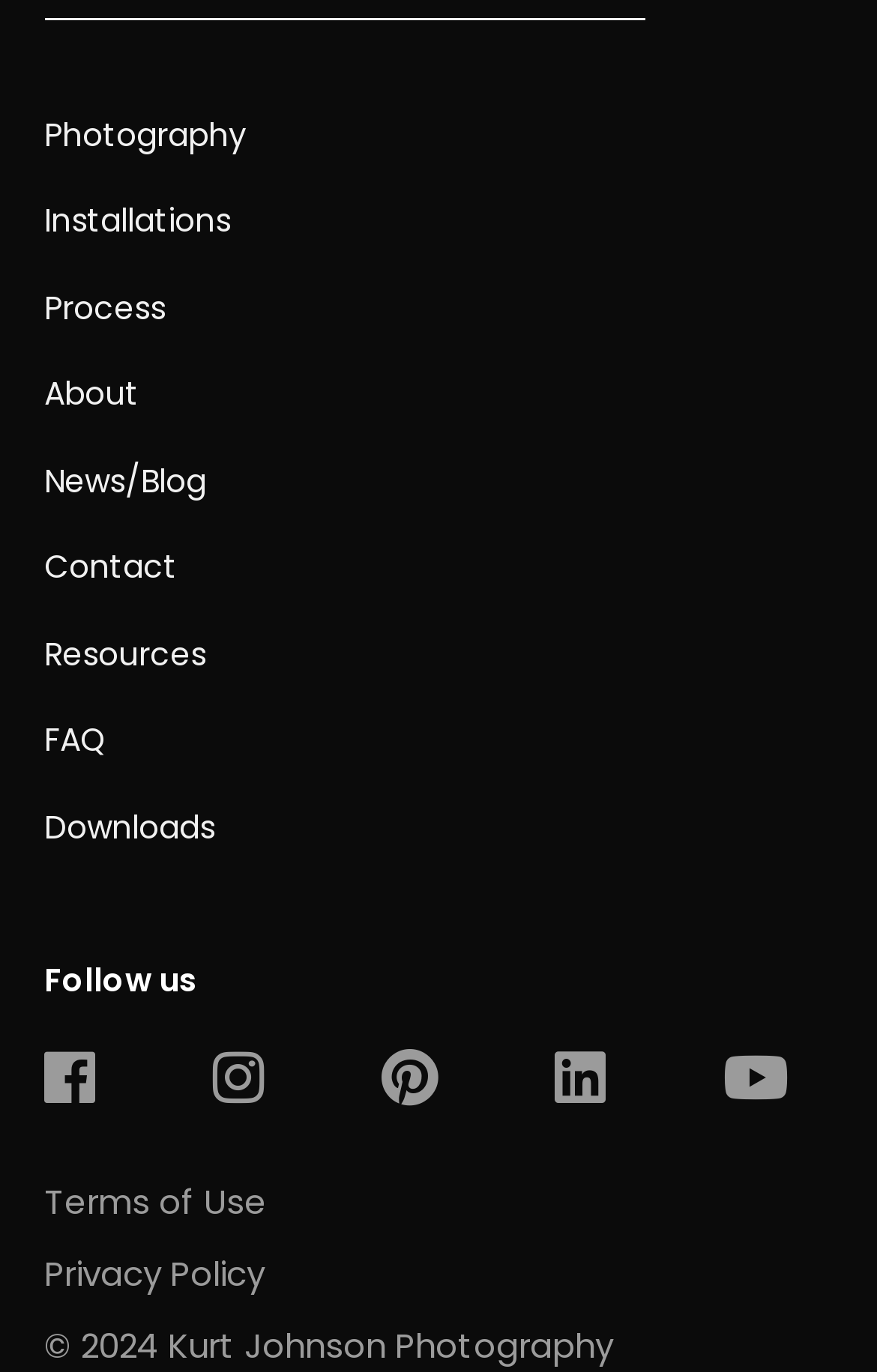Please find the bounding box coordinates in the format (top-left x, top-left y, bottom-right x, bottom-right y) for the given element description. Ensure the coordinates are floating point numbers between 0 and 1. Description: Terms of Use

[0.05, 0.858, 0.95, 0.894]